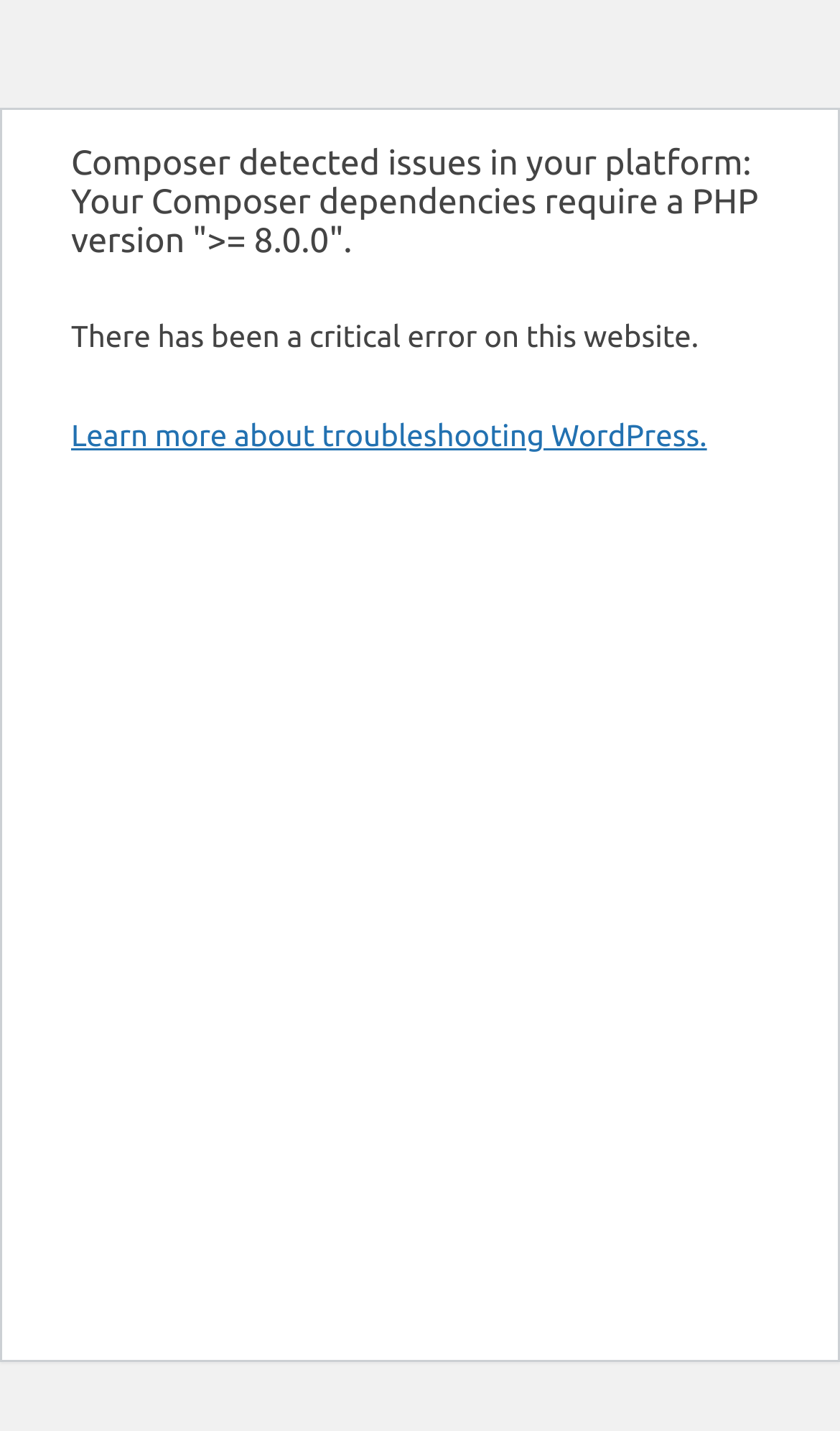Locate and provide the bounding box coordinates for the HTML element that matches this description: "Learn more about troubleshooting WordPress.".

[0.085, 0.292, 0.842, 0.316]